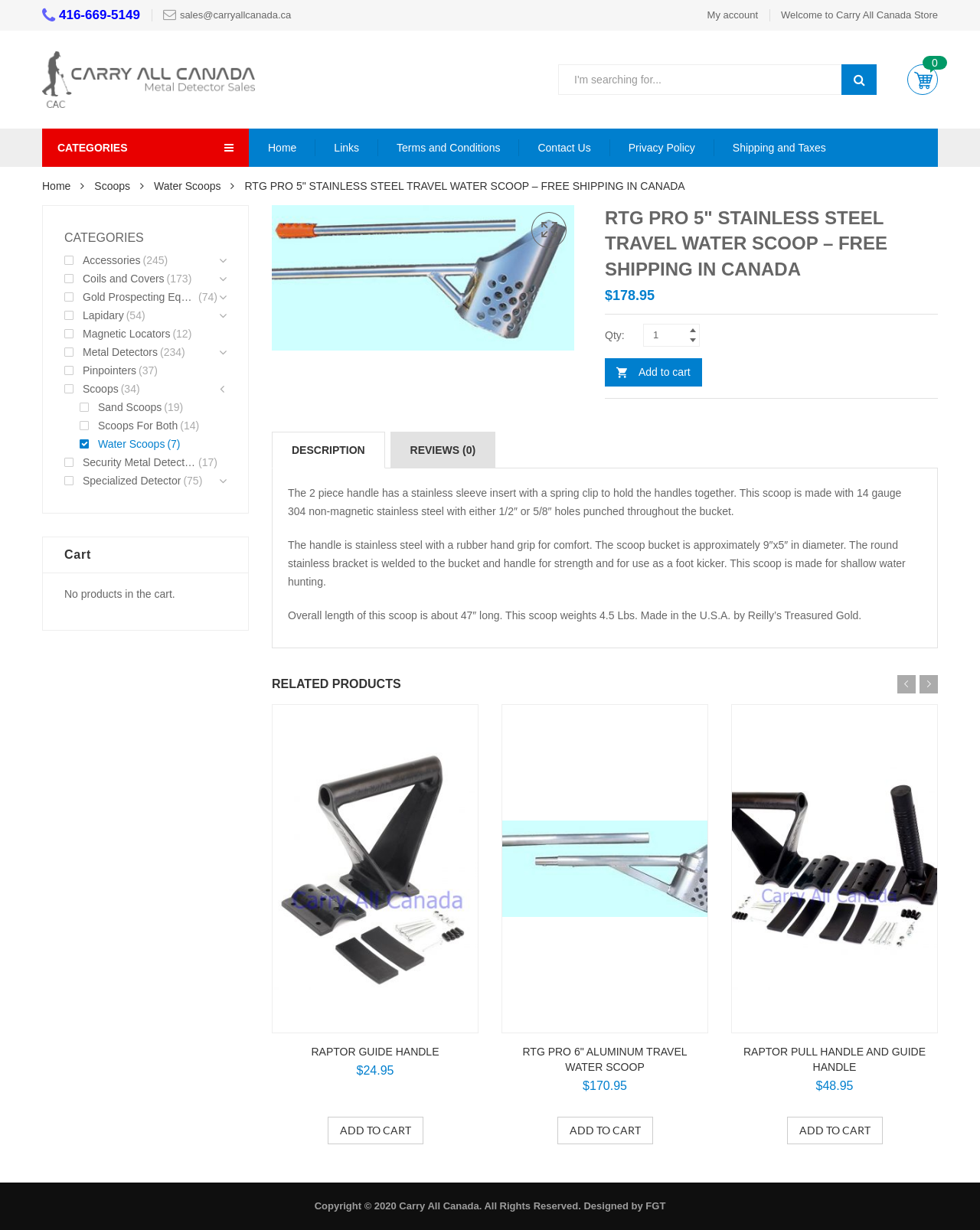Identify the bounding box coordinates of the section to be clicked to complete the task described by the following instruction: "View related products". The coordinates should be four float numbers between 0 and 1, formatted as [left, top, right, bottom].

[0.277, 0.549, 0.957, 0.564]